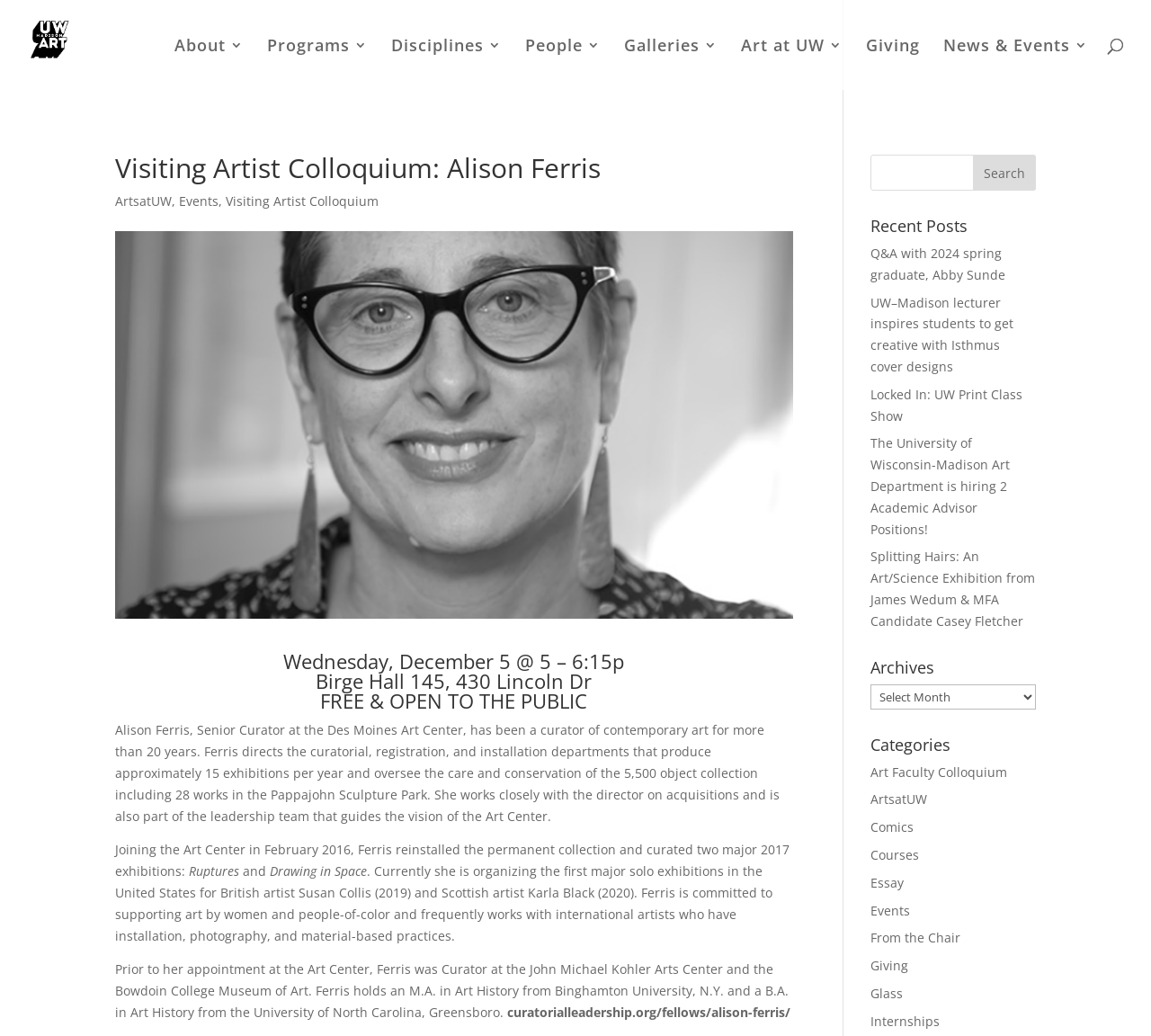Analyze the image and deliver a detailed answer to the question: What is the title of the exhibition curated by Alison Ferris in 2017?

The answer can be found in the text 'Joining the Art Center in February 2016, Ferris reinstalled the permanent collection and curated two major 2017 exhibitions: Ruptures and Drawing in Space.'